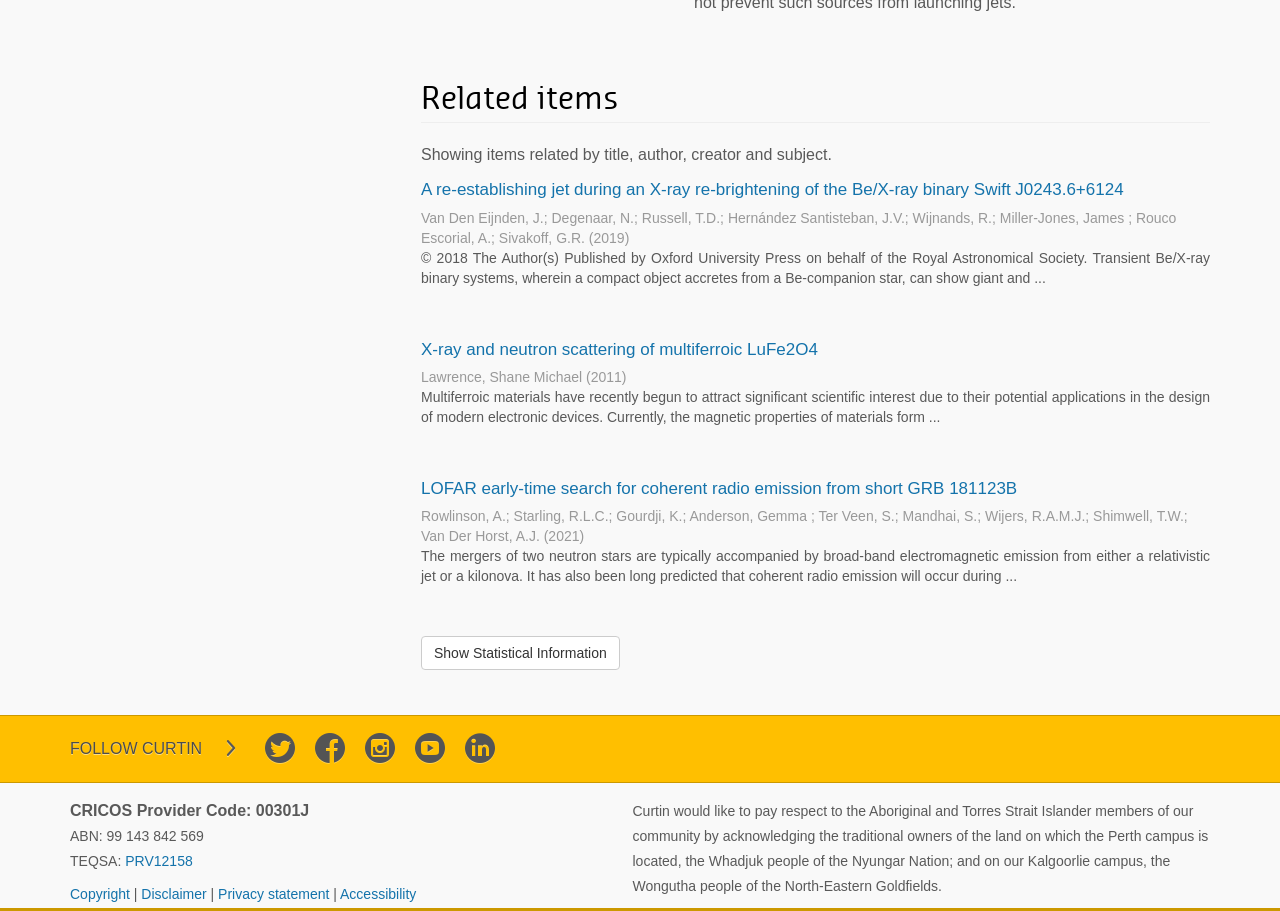How many links are there in the footer section?
Please analyze the image and answer the question with as much detail as possible.

I counted the number of links in the footer section of the webpage. There are 7 links: FOLLOW CURTIN, , , , , , and Copyright.